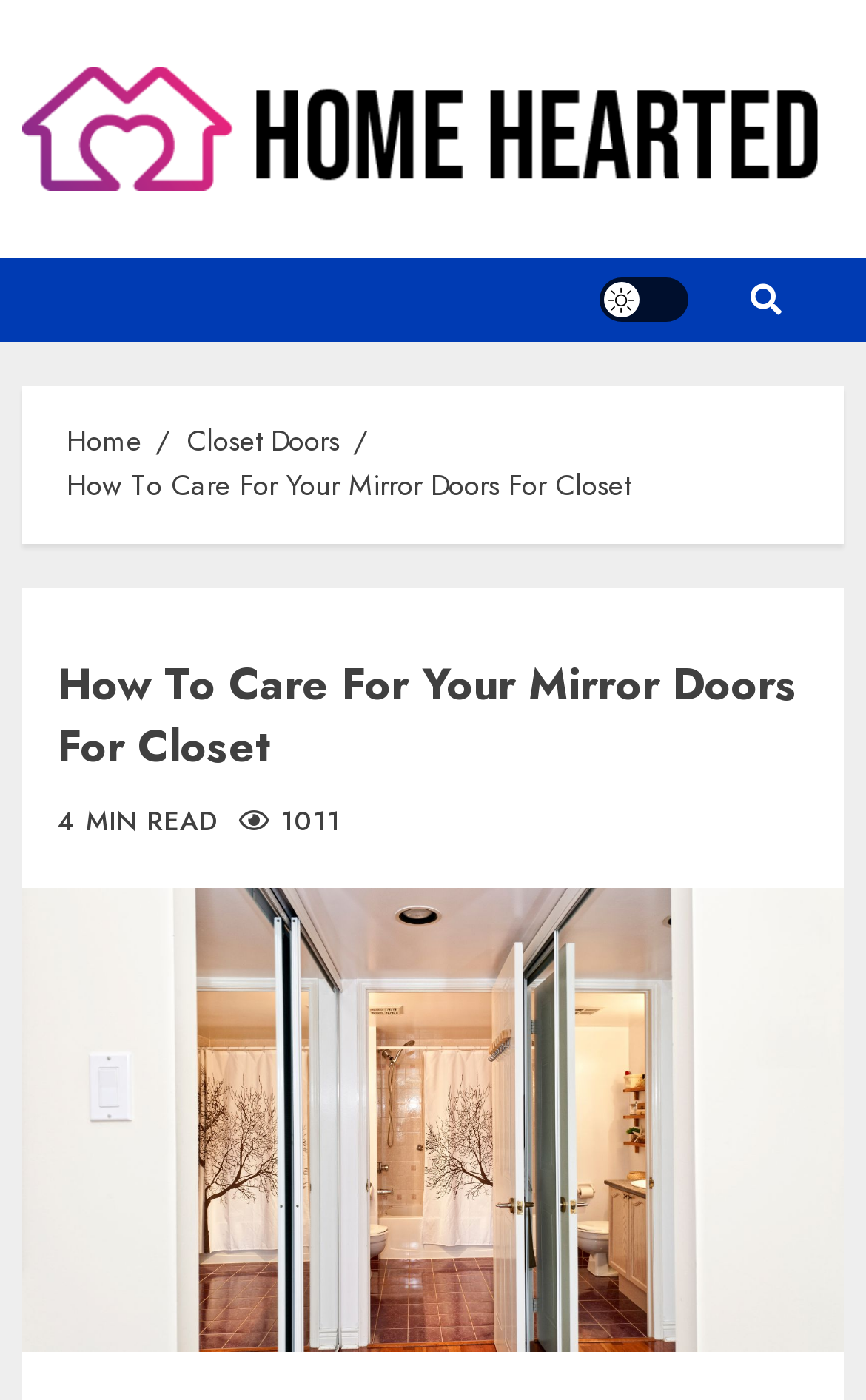Give a one-word or one-phrase response to the question:
What is the topic of the article?

Mirror doors for closet